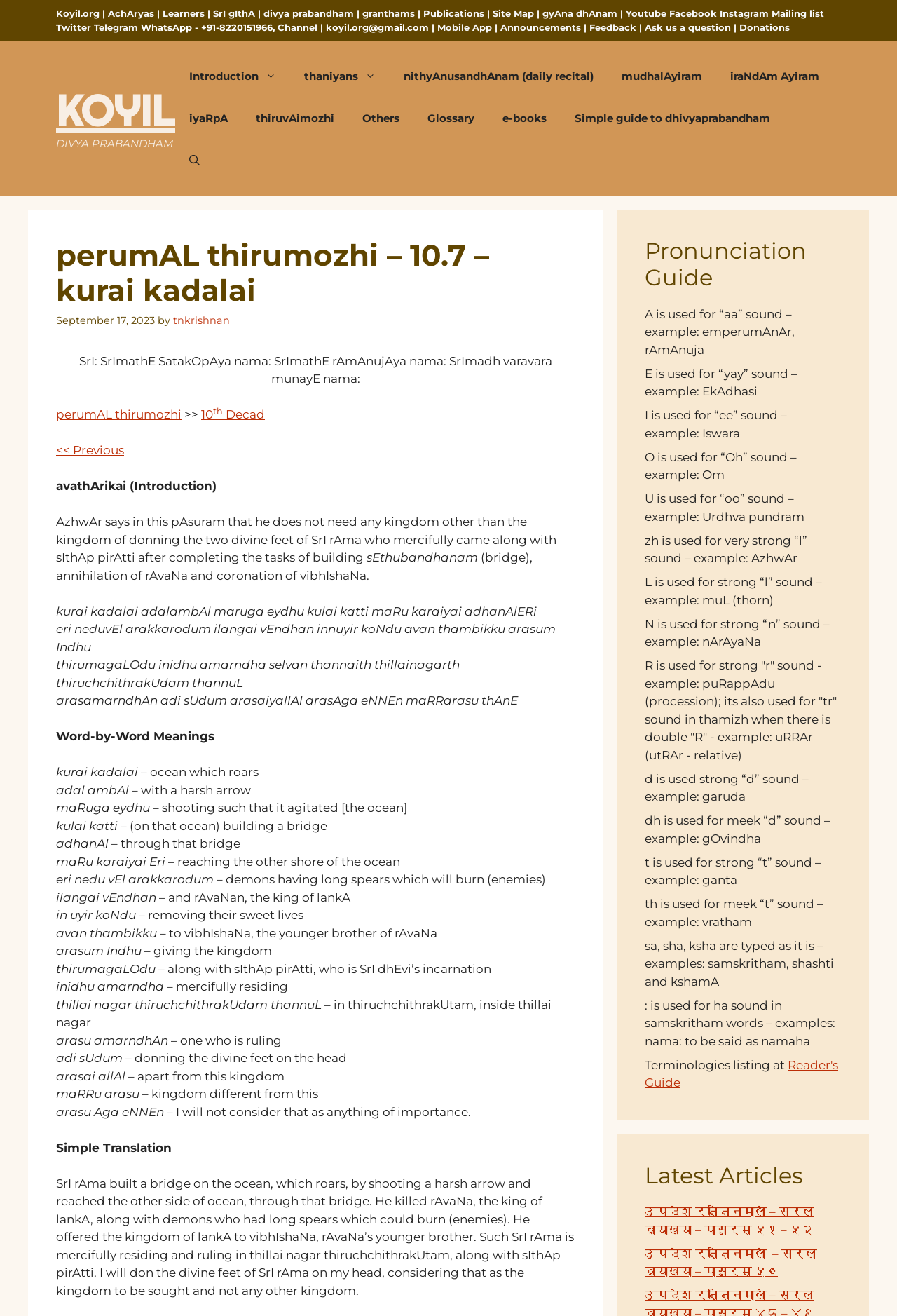Create a detailed narrative of the webpage’s visual and textual elements.

This webpage is dedicated to the perumAL thirumozhi, a Hindu scripture. At the top, there is a banner with the title "Site" and a link to "KOYIL" on the left side. Below the banner, there is a navigation menu with links to various sections, including "Introduction", "thaniyans", "nithyAnusandhAnam (daily recital)", and others.

On the left side, there is a complementary section with links to "Koyil.org", "AchAryas", "Learners", and other related resources. Below this section, there is a link to "SrI gIthA" and other granthams.

The main content of the webpage is a passage from the perumAL thirumozhi, which is a poetic description of the glory of Lord Rama. The passage is written in a poetic style, with phrases such as "kurai kadalai adalambAl maruga eydhu kulai katti maRu karaiyai adhanAlERi" and "eri neduvEl arakkarodum ilangai vEndhan innuyir koNdu avan thambikku arasum Indhu".

Below the passage, there is a section with word-by-word meanings of the phrases, which provides a detailed explanation of the poetic language used in the passage.

On the right side, there are links to social media platforms, including YouTube, Facebook, Instagram, and Twitter, as well as a link to a mailing list and a WhatsApp contact number. There are also links to other related resources, such as "Donations" and "Feedback".

At the bottom of the page, there is a section with links to other related webpages, including "Announcements" and "Ask us a question".